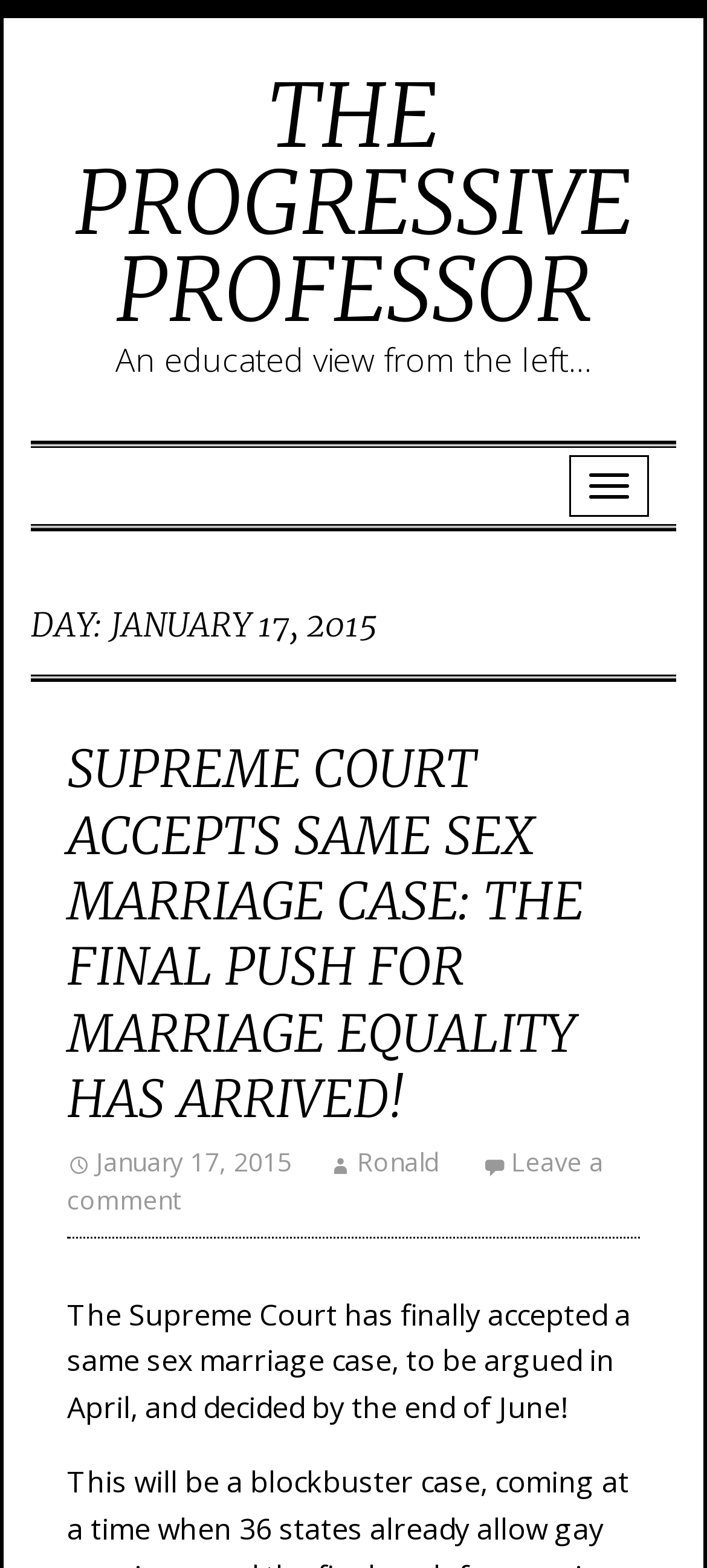Provide a thorough description of the webpage's content and layout.

The webpage appears to be a blog post from "The Progressive Professor" dated January 17, 2015. At the top, there is a link to the blog's title, "THE PROGRESSIVE PROFESSOR", which takes up most of the width of the page. Below this, there is a brief description of the blog, "An educated view from the left…".

To the right of the description, there is a small button. Below the button, there is a header section that spans almost the entire width of the page. Within this section, there is a heading that displays the date, "DAY: JANUARY 17, 2015". Below this, there is another header section that contains the title of the blog post, "SUPREME COURT ACCEPTS SAME SEX MARRIAGE CASE: THE FINAL PUSH FOR MARRIAGE EQUALITY HAS ARRIVED!". This title is a link.

Below the title, there are three links: one with the date and time of the post, "January 17, 2015", another with the author's name, "Ronald", and a third with the option to "Leave a comment". The main content of the blog post is a paragraph of text that discusses the Supreme Court's acceptance of a same-sex marriage case.